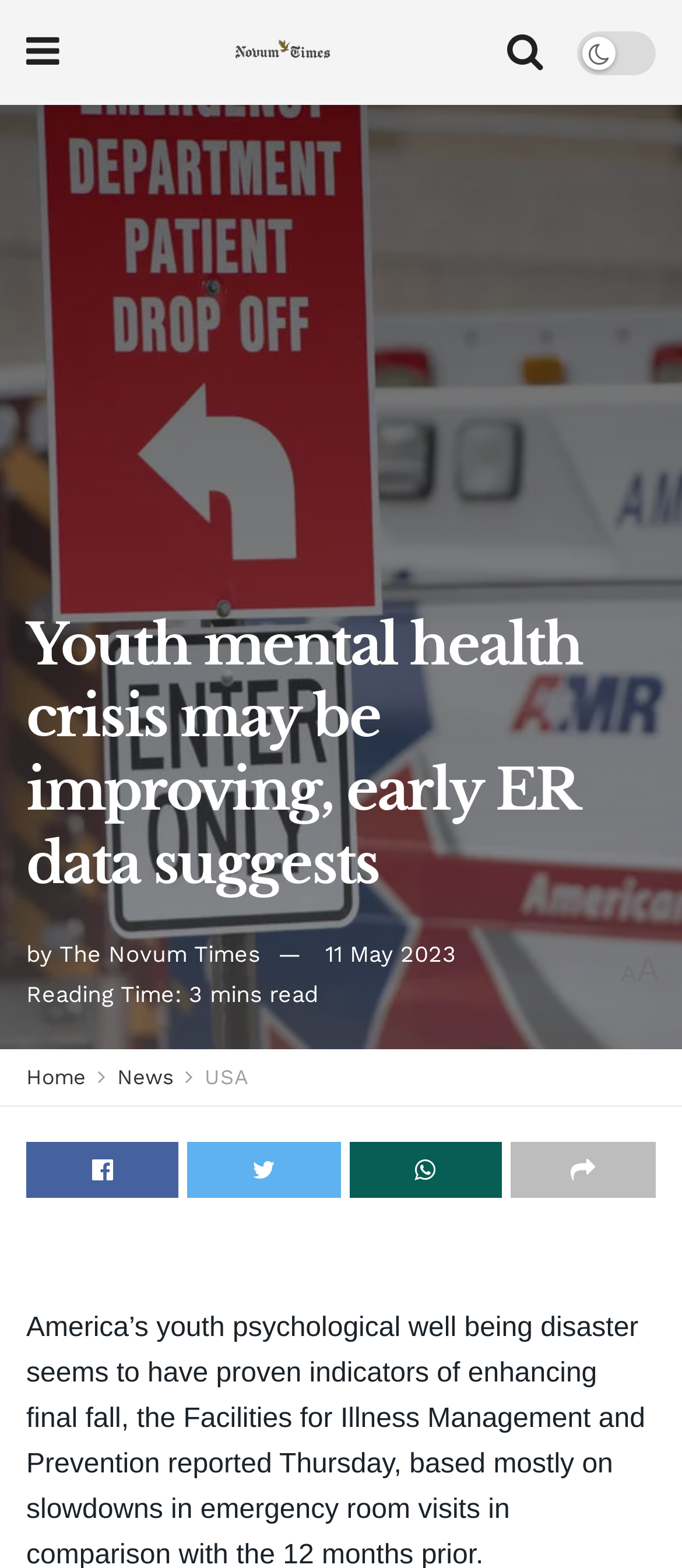Find the bounding box coordinates of the clickable region needed to perform the following instruction: "Read the article by The Novum Times". The coordinates should be provided as four float numbers between 0 and 1, i.e., [left, top, right, bottom].

[0.087, 0.6, 0.382, 0.617]